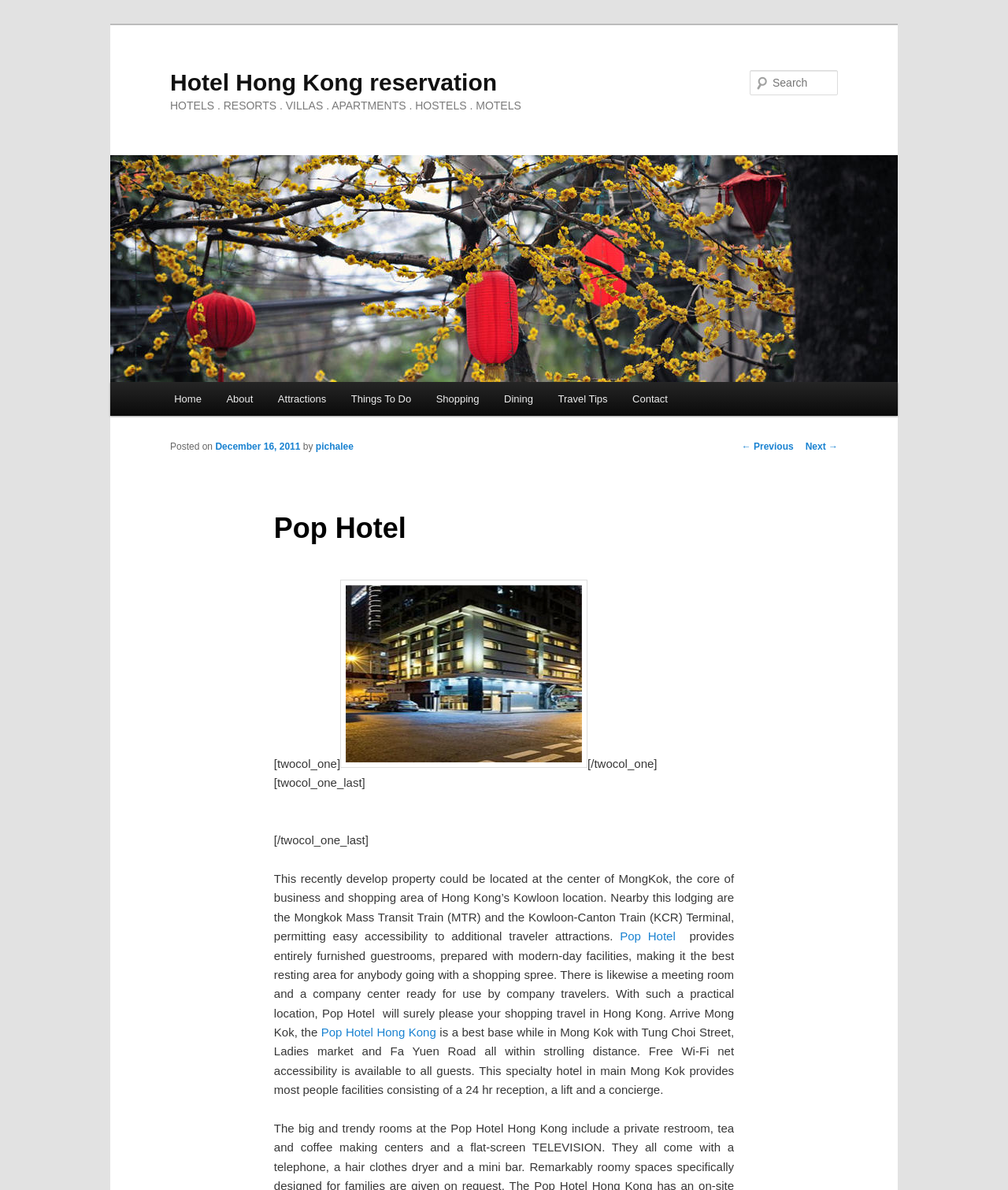Show the bounding box coordinates for the HTML element described as: "December 16, 2011".

[0.214, 0.371, 0.298, 0.38]